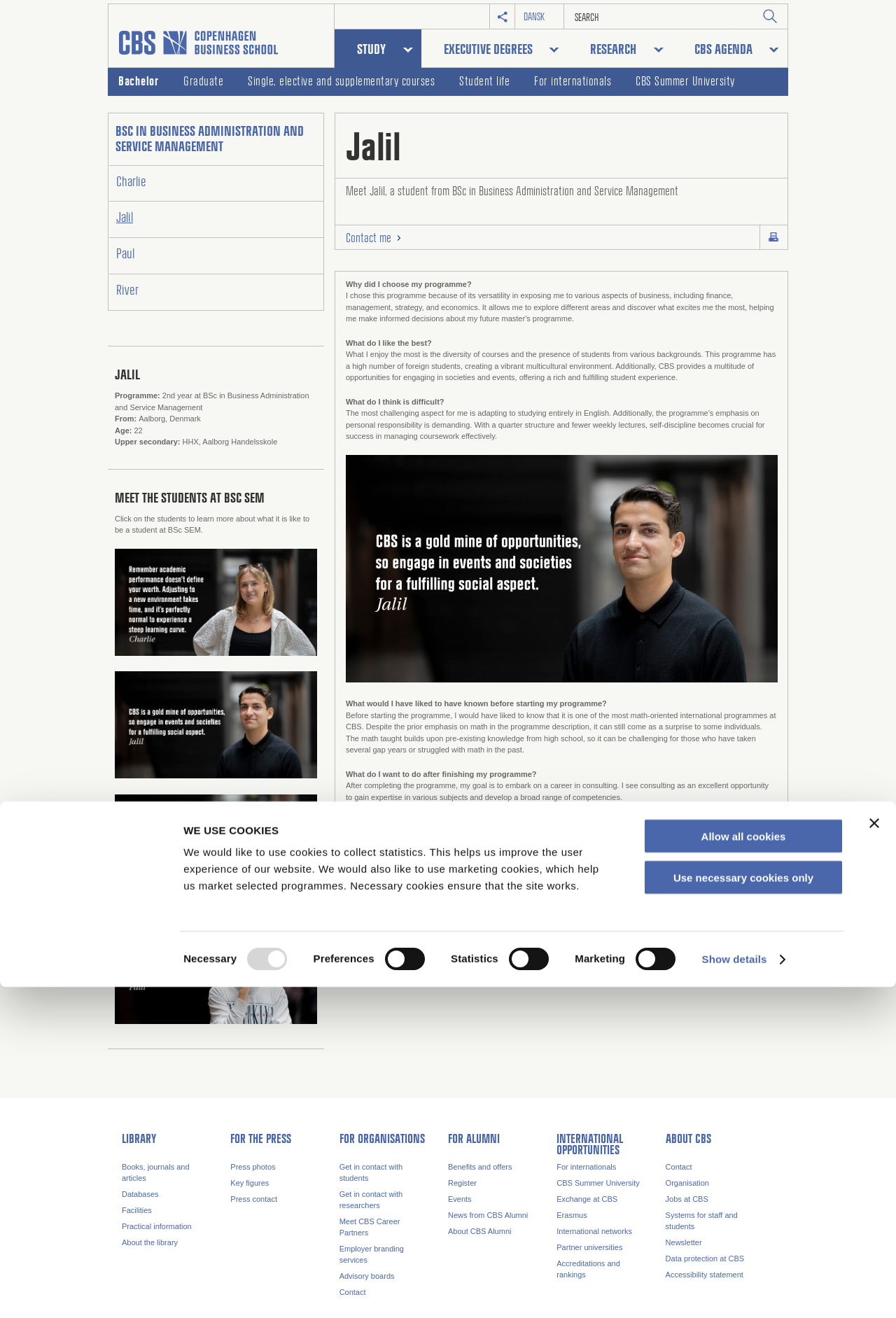Can you find the bounding box coordinates of the area I should click to execute the following instruction: "Read more about Jalil"?

[0.122, 0.16, 0.357, 0.171]